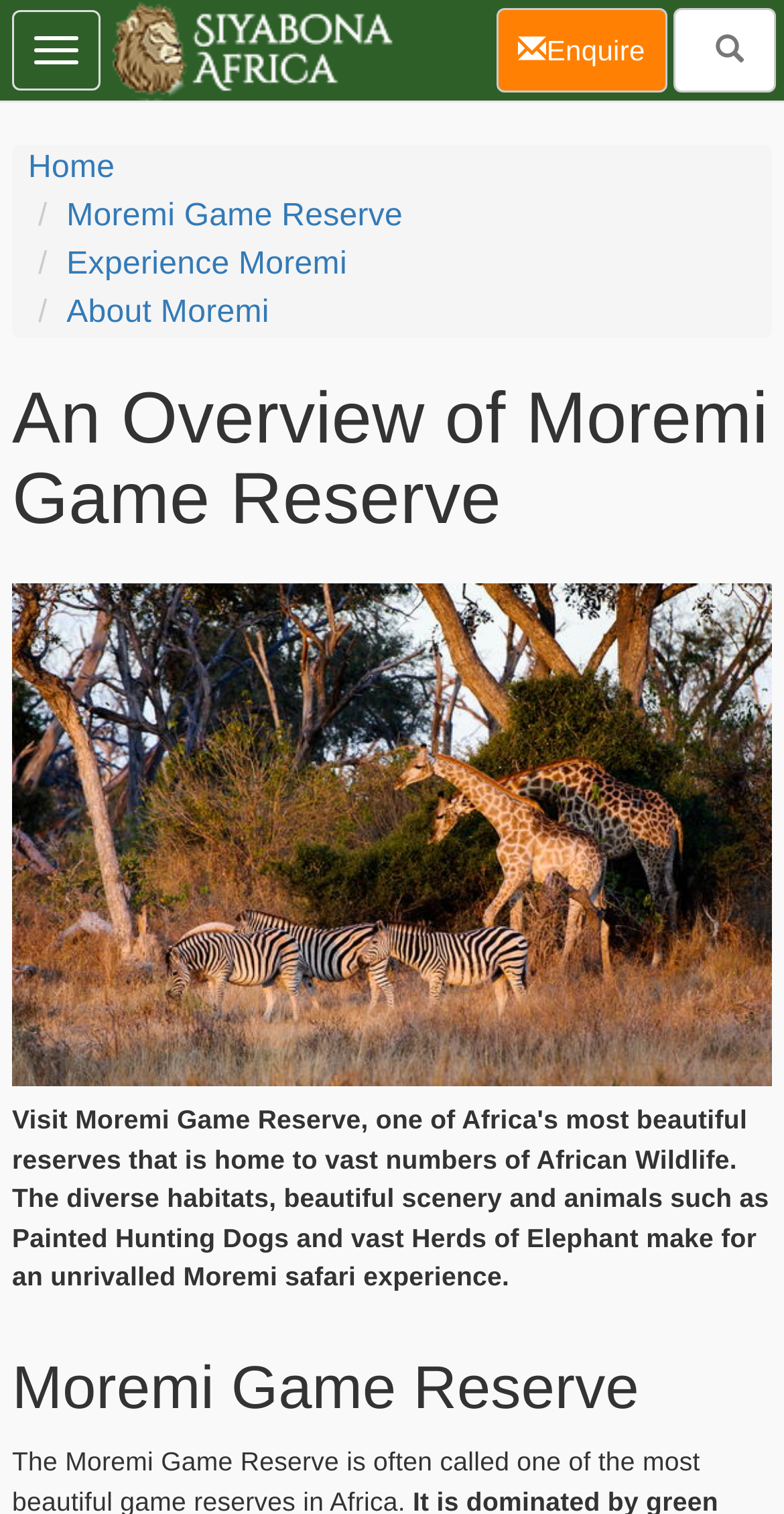Generate a detailed explanation of the webpage's features and information.

The webpage is about "An Overview of Moremi" and appears to be a informational page about Moremi Game Reserve. 

At the top left corner, there are four links: "Home", "Moremi Game Reserve", "Experience Moremi", and "About Moremi", which are likely the main navigation menu of the webpage. 

Below the navigation menu, there is a heading that reads "An Overview of Moremi Game Reserve", which is the main title of the page. 

To the right of the main title, there is a large image that takes up most of the width of the page. 

Below the image, there is another heading that reads "Moremi Game Reserve", which is likely a subheading. 

At the top right corner, there is a button to toggle navigation, and next to it, there are two links: "home" with a small image, and "Enquire" which is the current page. There is also another link with no text. 

Overall, the webpage appears to be a simple and clean design, with a focus on providing information about Moremi Game Reserve.